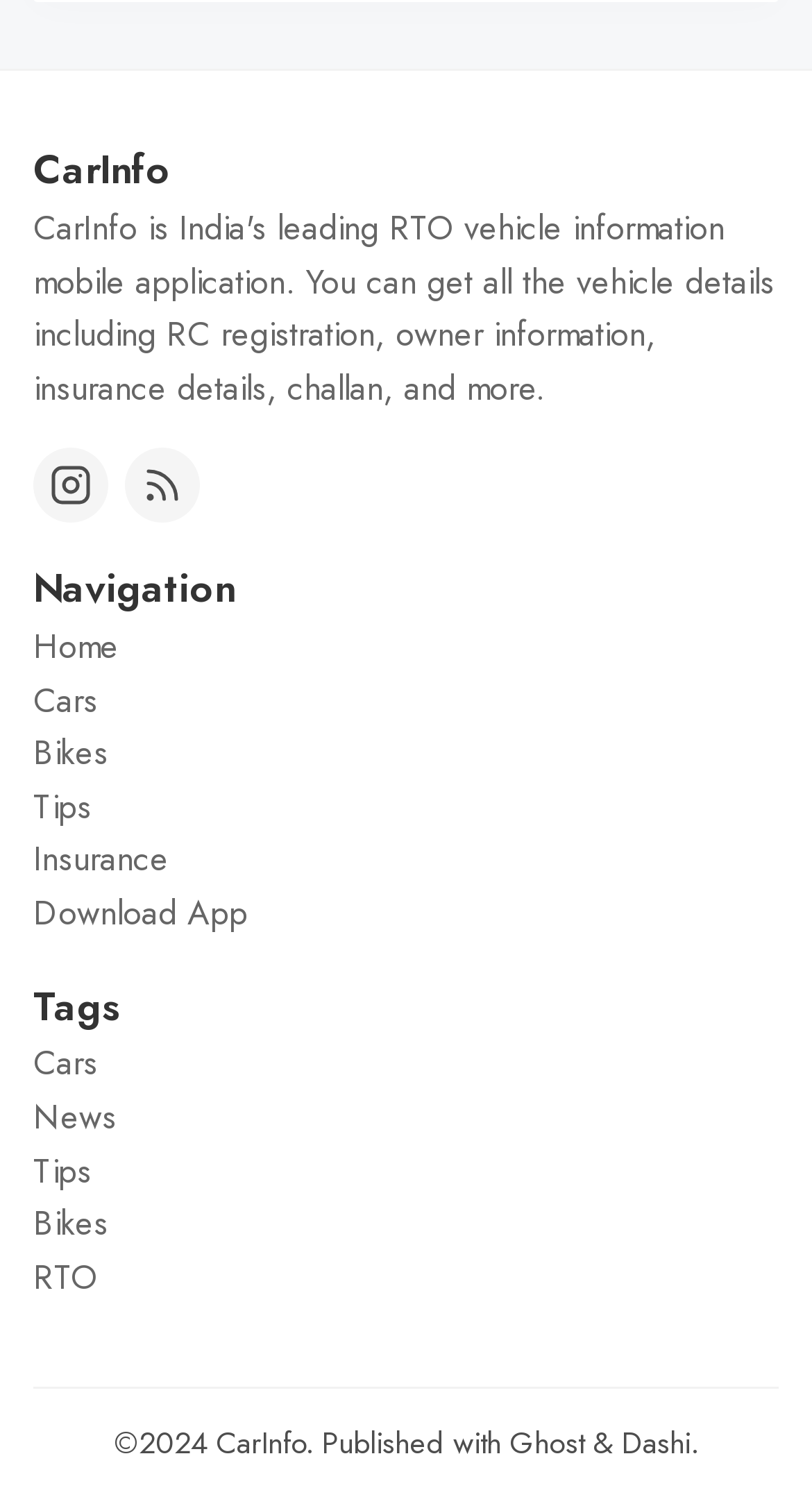Provide your answer to the question using just one word or phrase: What social media platform is linked on the website?

Instagram